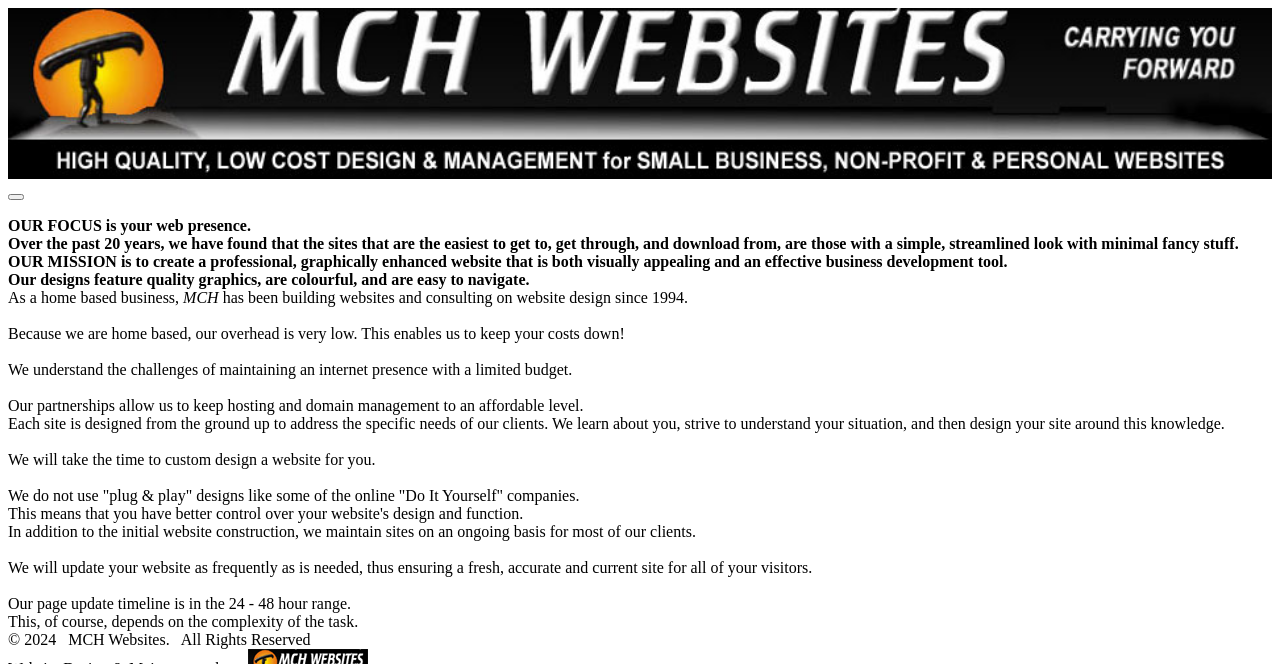Why can MCH Websites keep costs down?
Carefully analyze the image and provide a thorough answer to the question.

As stated in the text 'Because we are home based, our overhead is very low. This enables us to keep your costs down!', MCH Websites can keep costs down because they are home-based, which means they have low overhead.